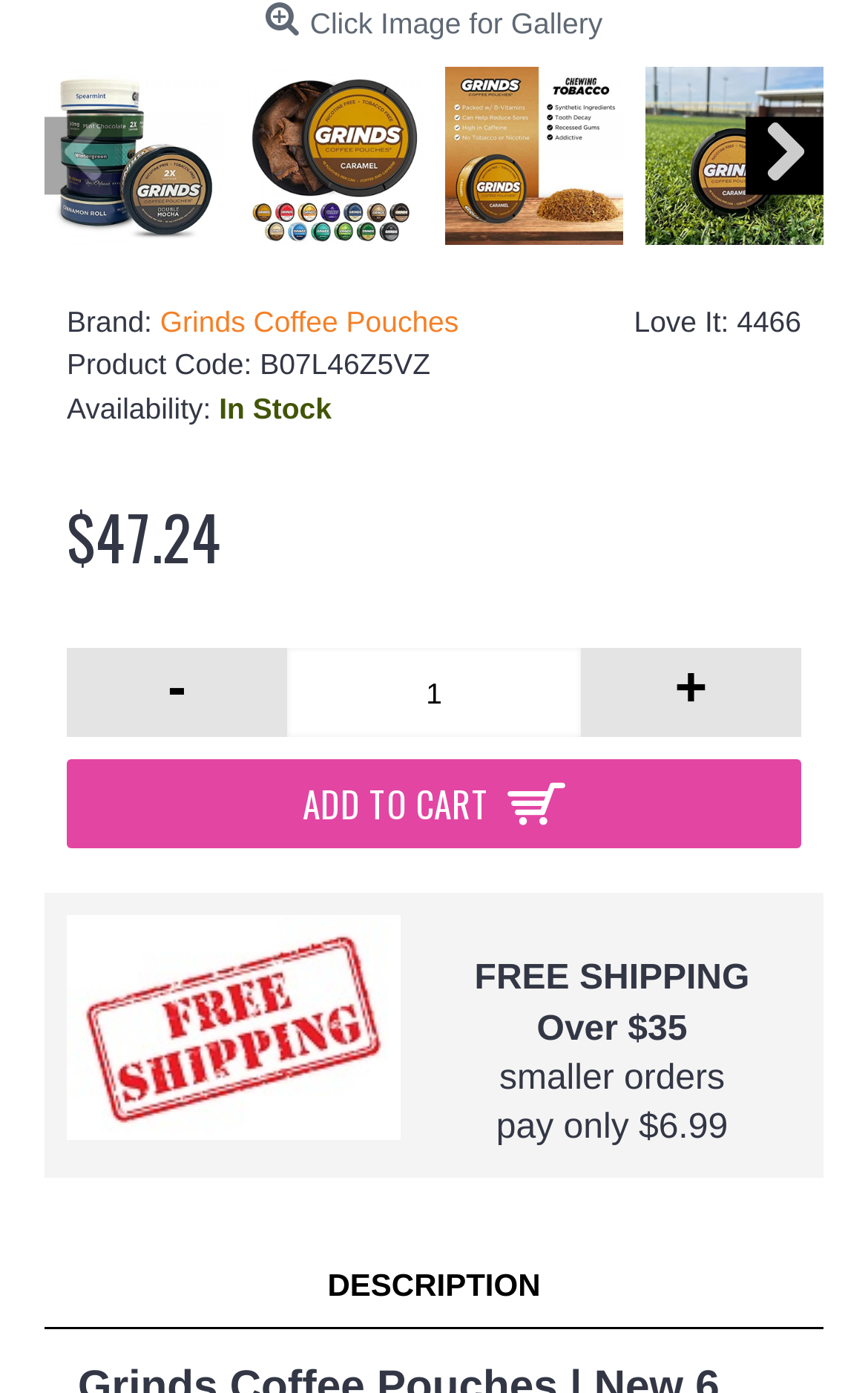Identify the bounding box coordinates of the clickable region necessary to fulfill the following instruction: "Click the image for gallery". The bounding box coordinates should be four float numbers between 0 and 1, i.e., [left, top, right, bottom].

[0.357, 0.004, 0.694, 0.028]